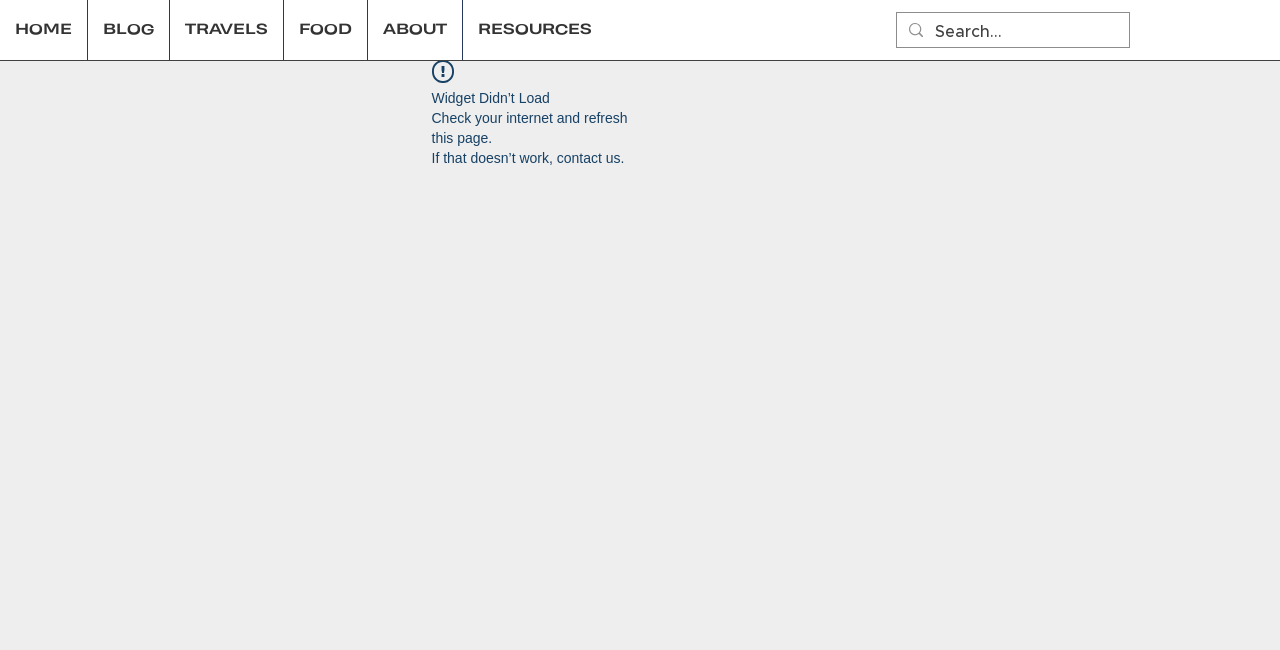Show the bounding box coordinates for the HTML element described as: "RESOURCES".

[0.361, 0.0, 0.474, 0.092]